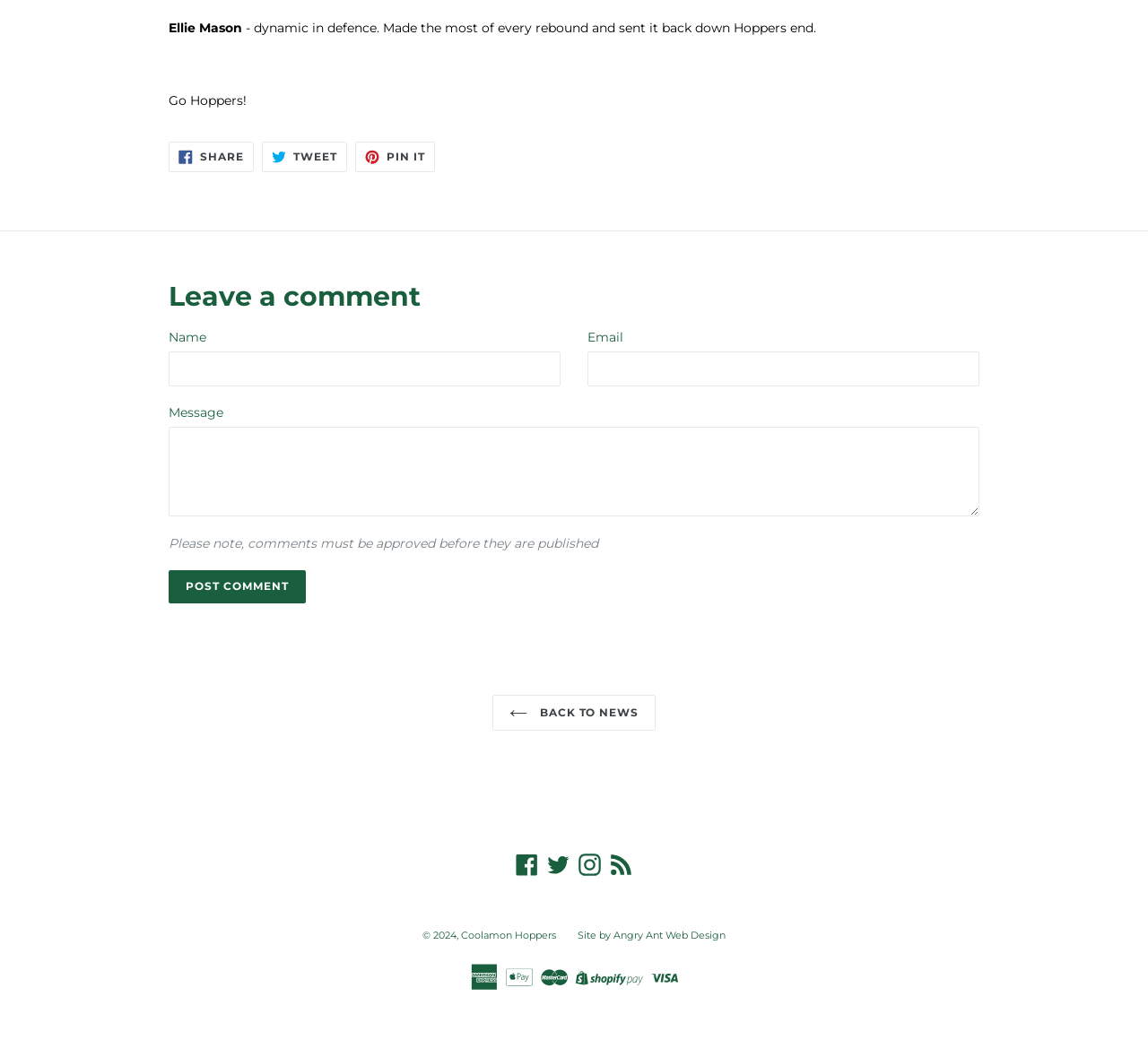Please find the bounding box coordinates of the clickable region needed to complete the following instruction: "visit home page". The bounding box coordinates must consist of four float numbers between 0 and 1, i.e., [left, top, right, bottom].

None